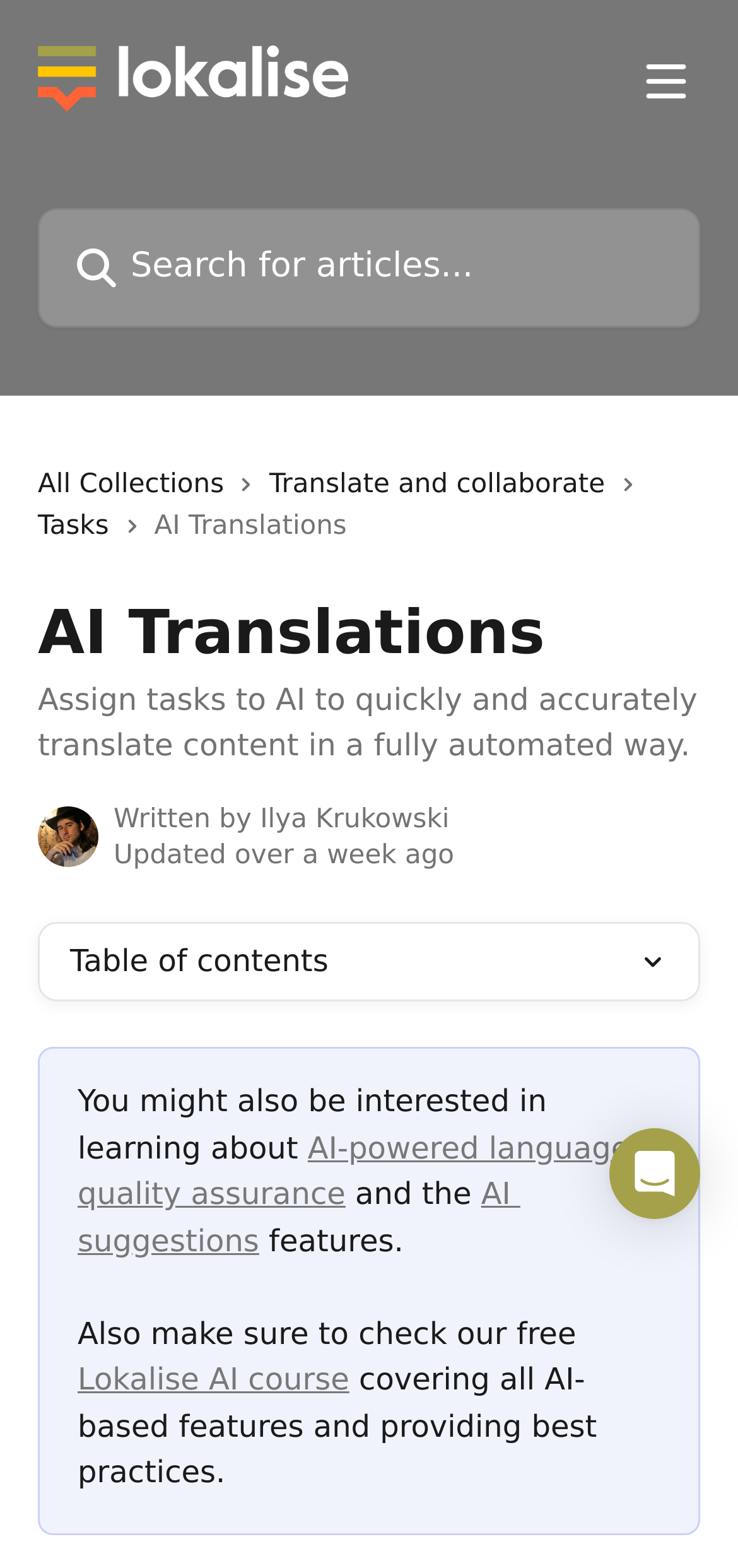What is the purpose of the 'Tasks' link?
Provide a fully detailed and comprehensive answer to the question.

I inferred the answer by looking at the surrounding links and text, which suggest that the 'Tasks' link is related to translating and collaborating on content.